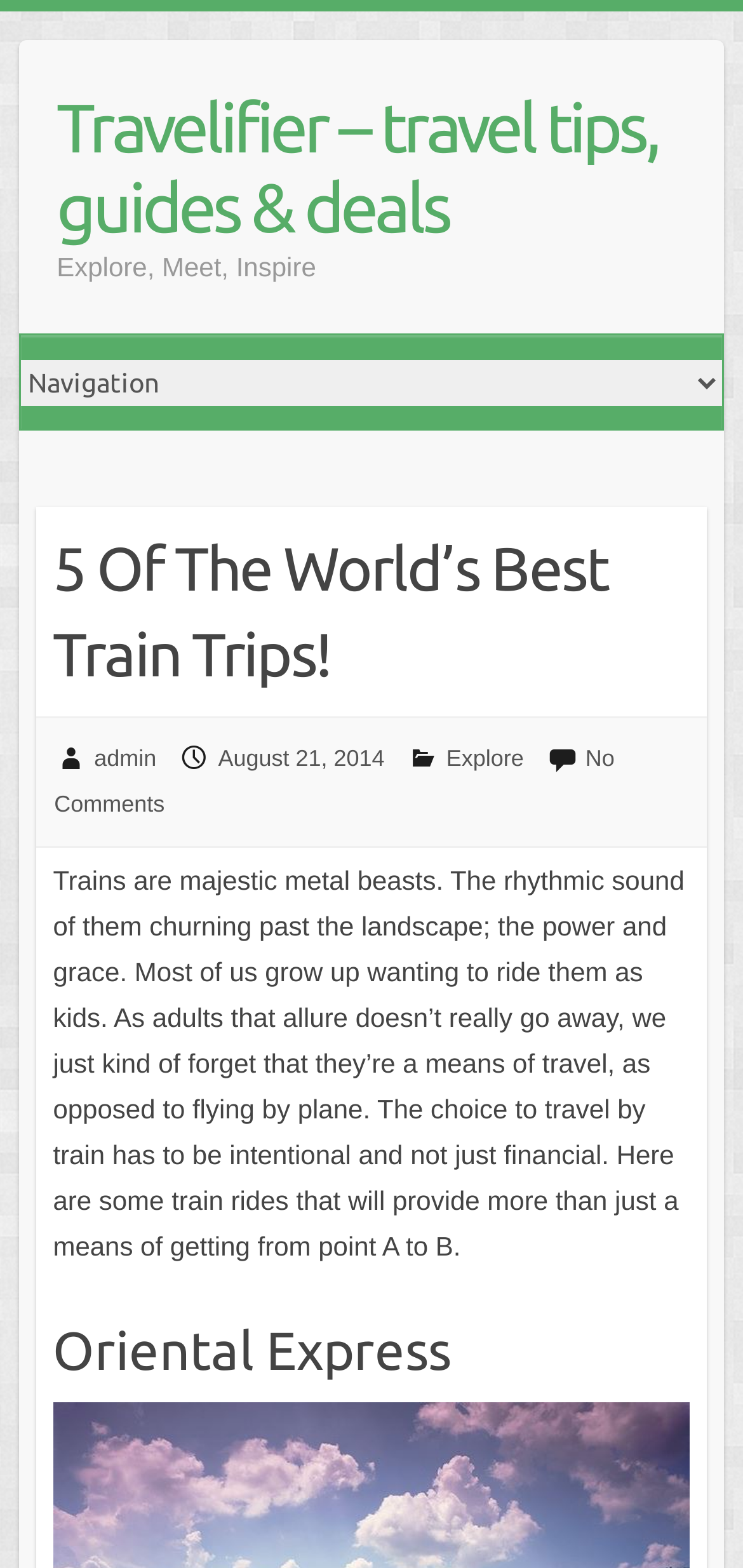What is the tone of the article? Refer to the image and provide a one-word or short phrase answer.

Informative and enthusiastic